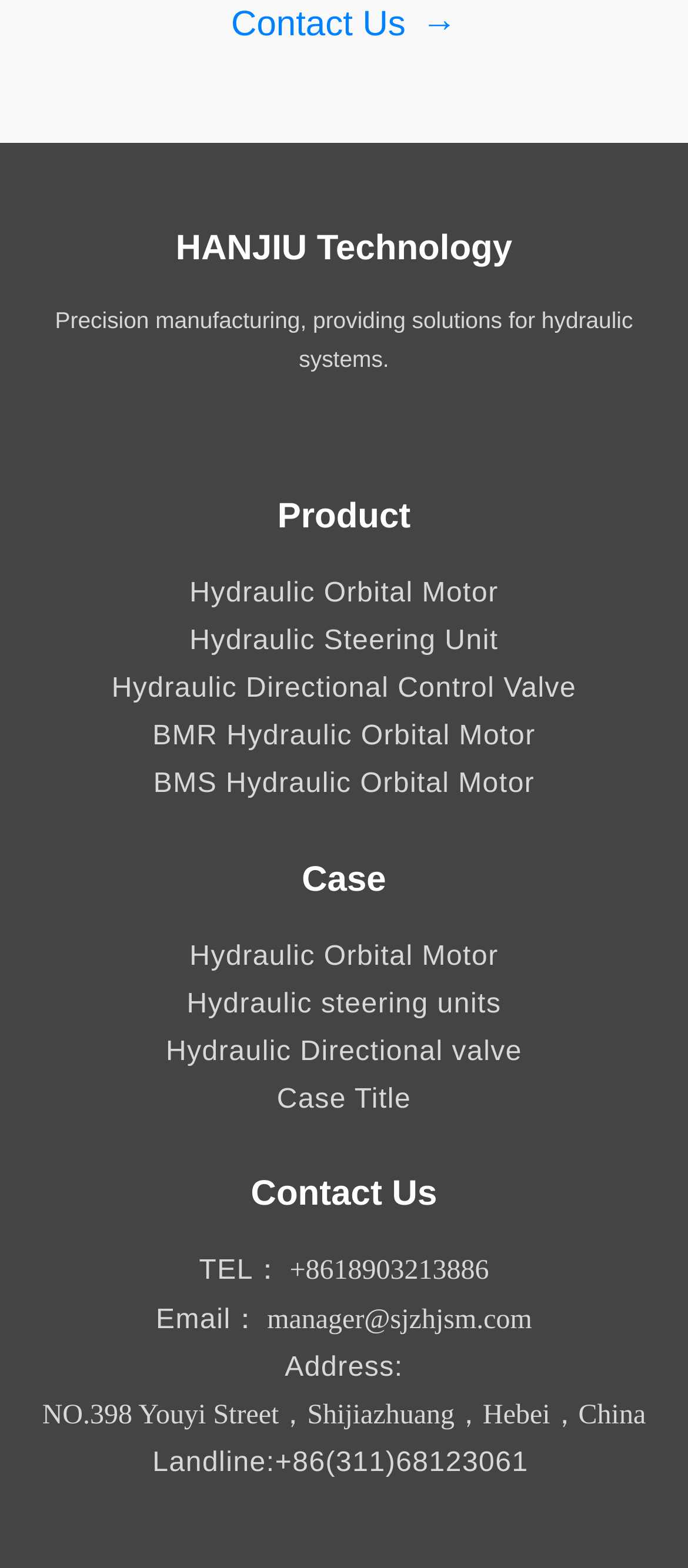Using the format (top-left x, top-left y, bottom-right x, bottom-right y), provide the bounding box coordinates for the described UI element. All values should be floating point numbers between 0 and 1: BMS Hydraulic Orbital Motor

[0.223, 0.491, 0.777, 0.51]